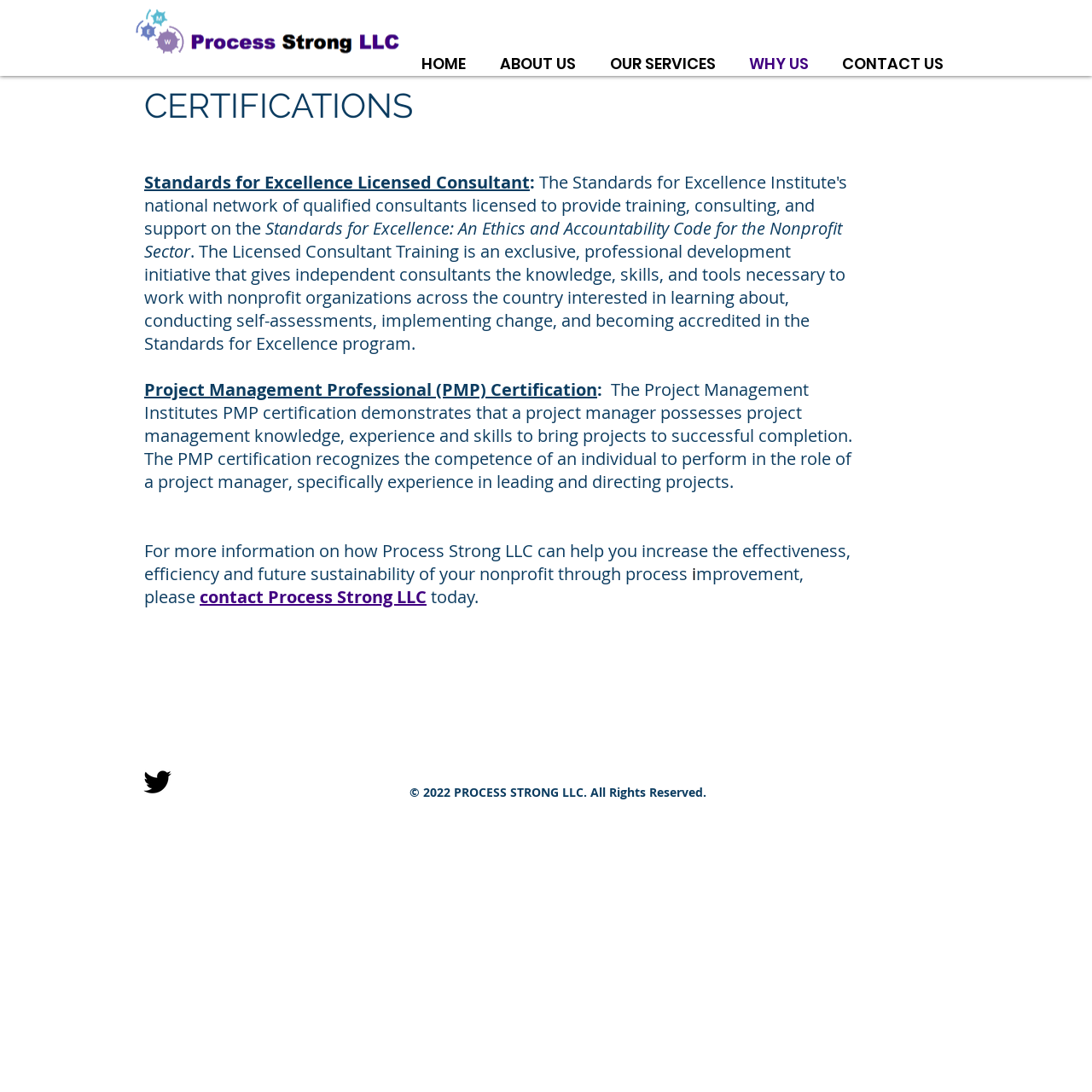Determine the bounding box coordinates of the section to be clicked to follow the instruction: "view Project Management Professional (PMP) Certification". The coordinates should be given as four float numbers between 0 and 1, formatted as [left, top, right, bottom].

[0.132, 0.346, 0.547, 0.367]